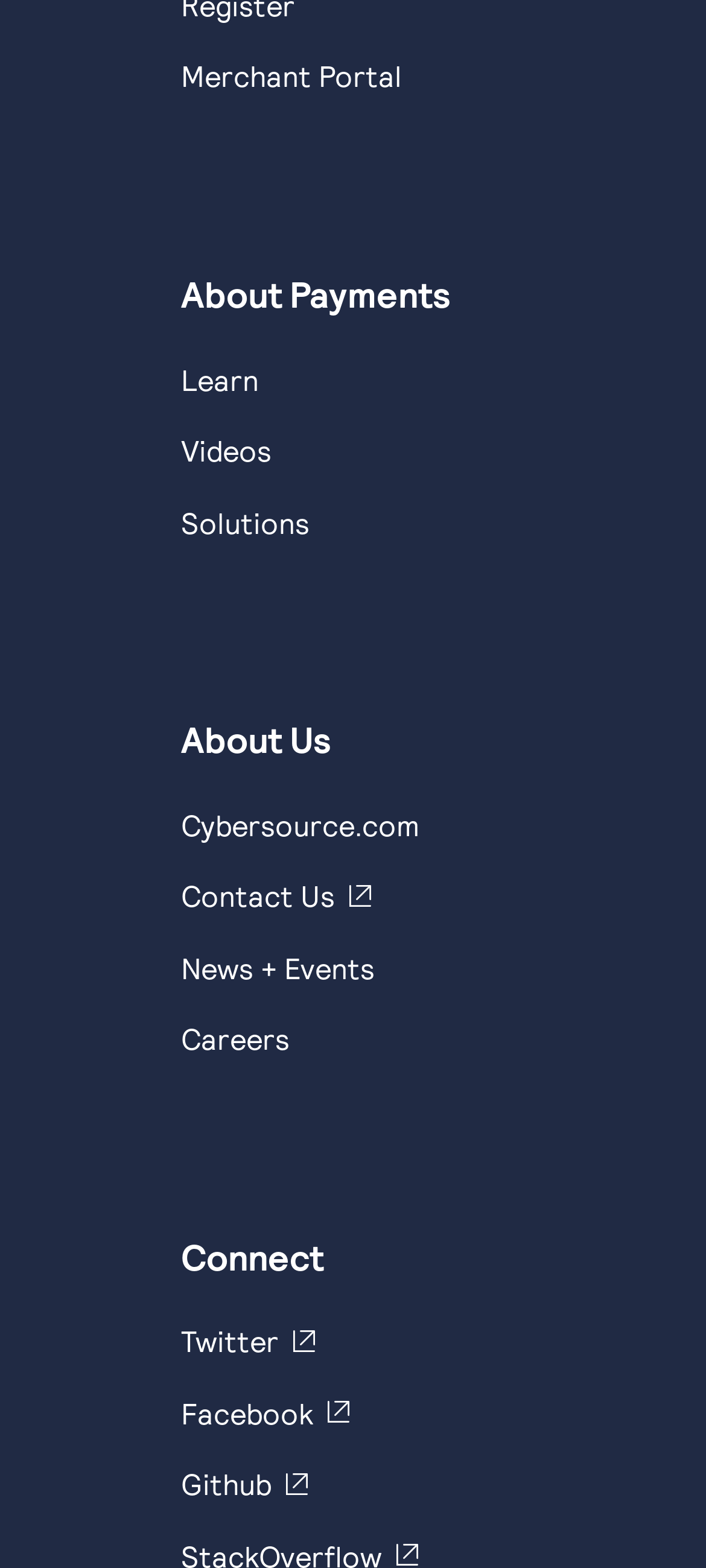Identify the bounding box for the UI element described as: "News + Events". The coordinates should be four float numbers between 0 and 1, i.e., [left, top, right, bottom].

[0.256, 0.606, 0.531, 0.628]